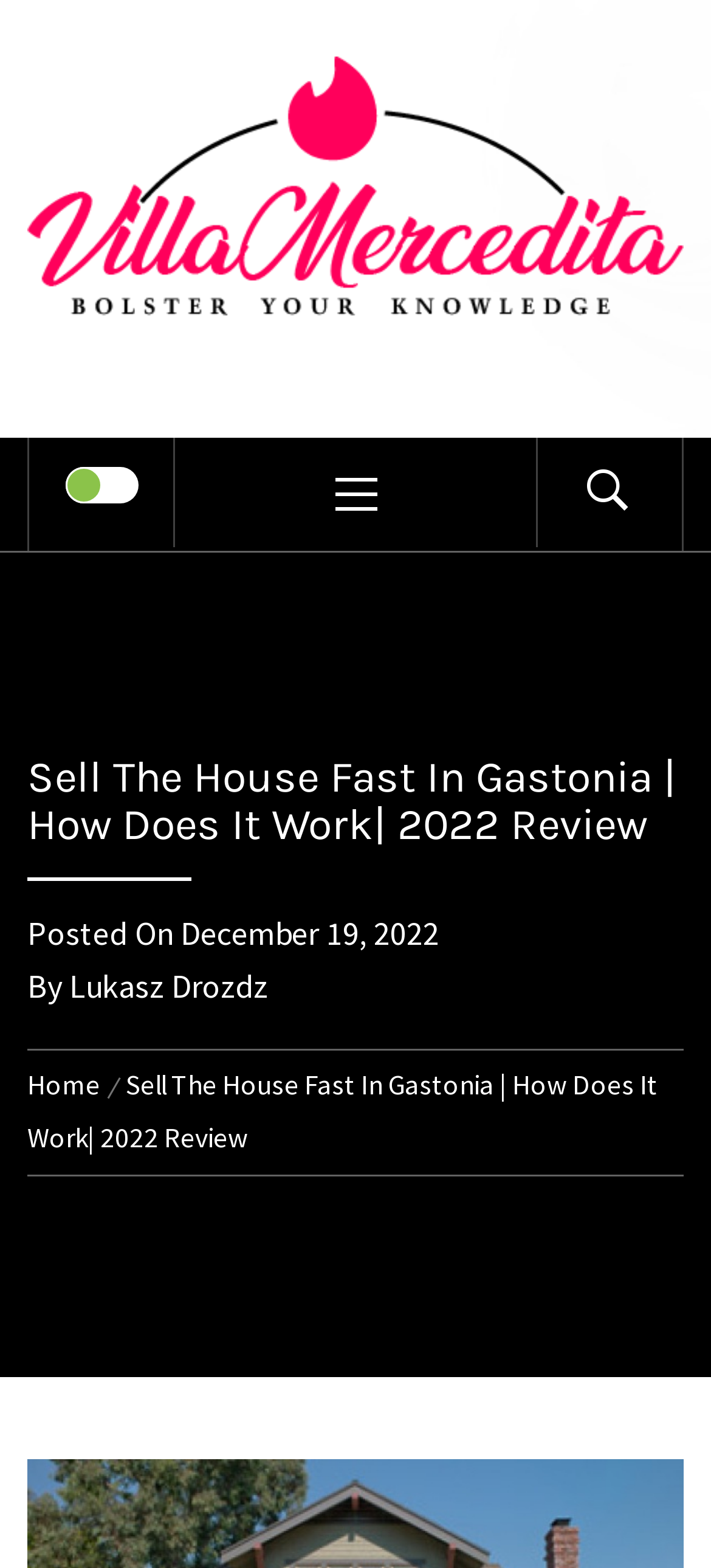Please analyze the image and provide a thorough answer to the question:
What is the text above the article's title?

I found the text above the article's title by looking at the section above the title. The text is 'BOLSTER YOUR KNOWLEDGE', which is a static text element.